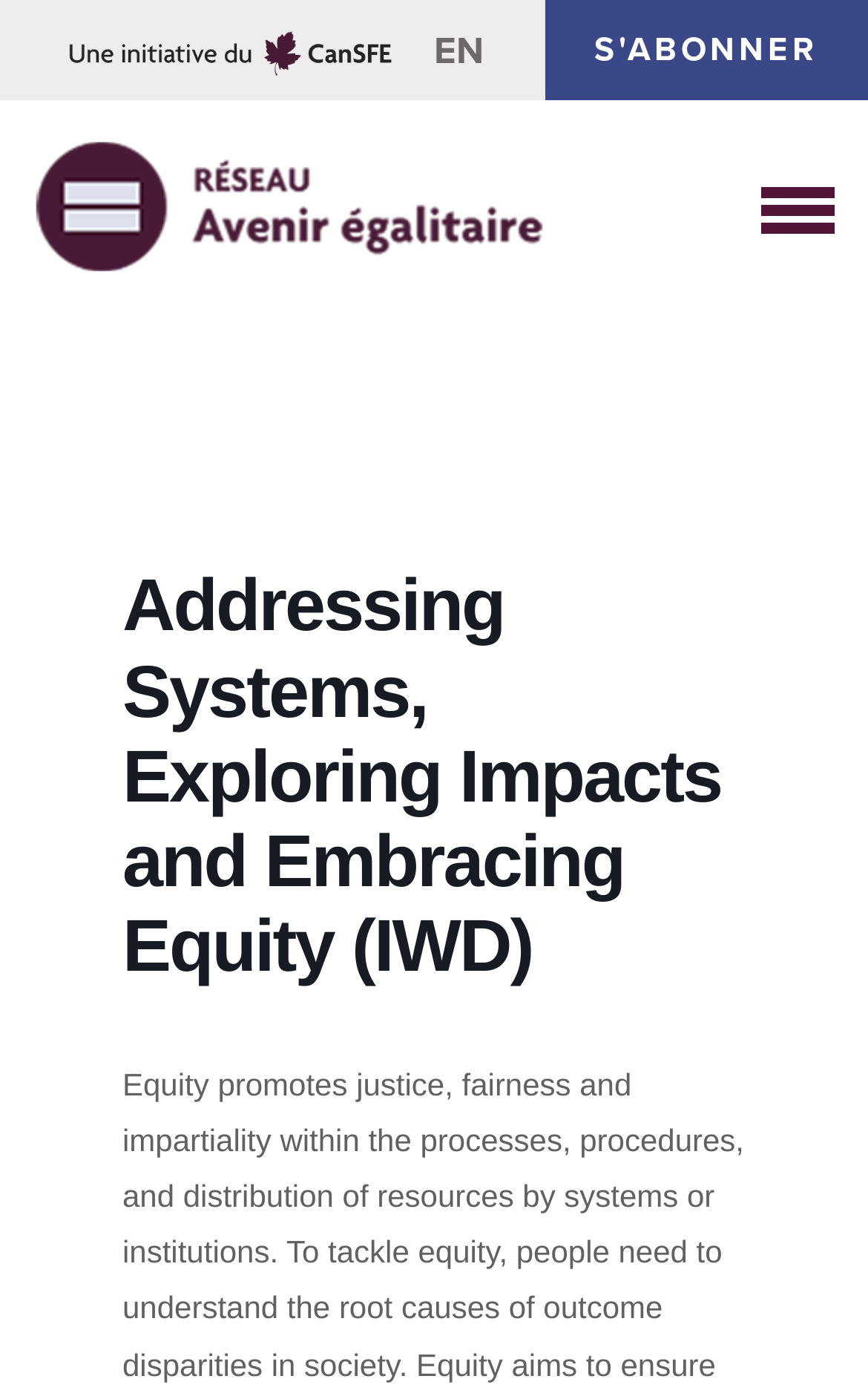Can you determine the main header of this webpage?

Addressing Systems, Exploring Impacts and Embracing Equity (IWD)